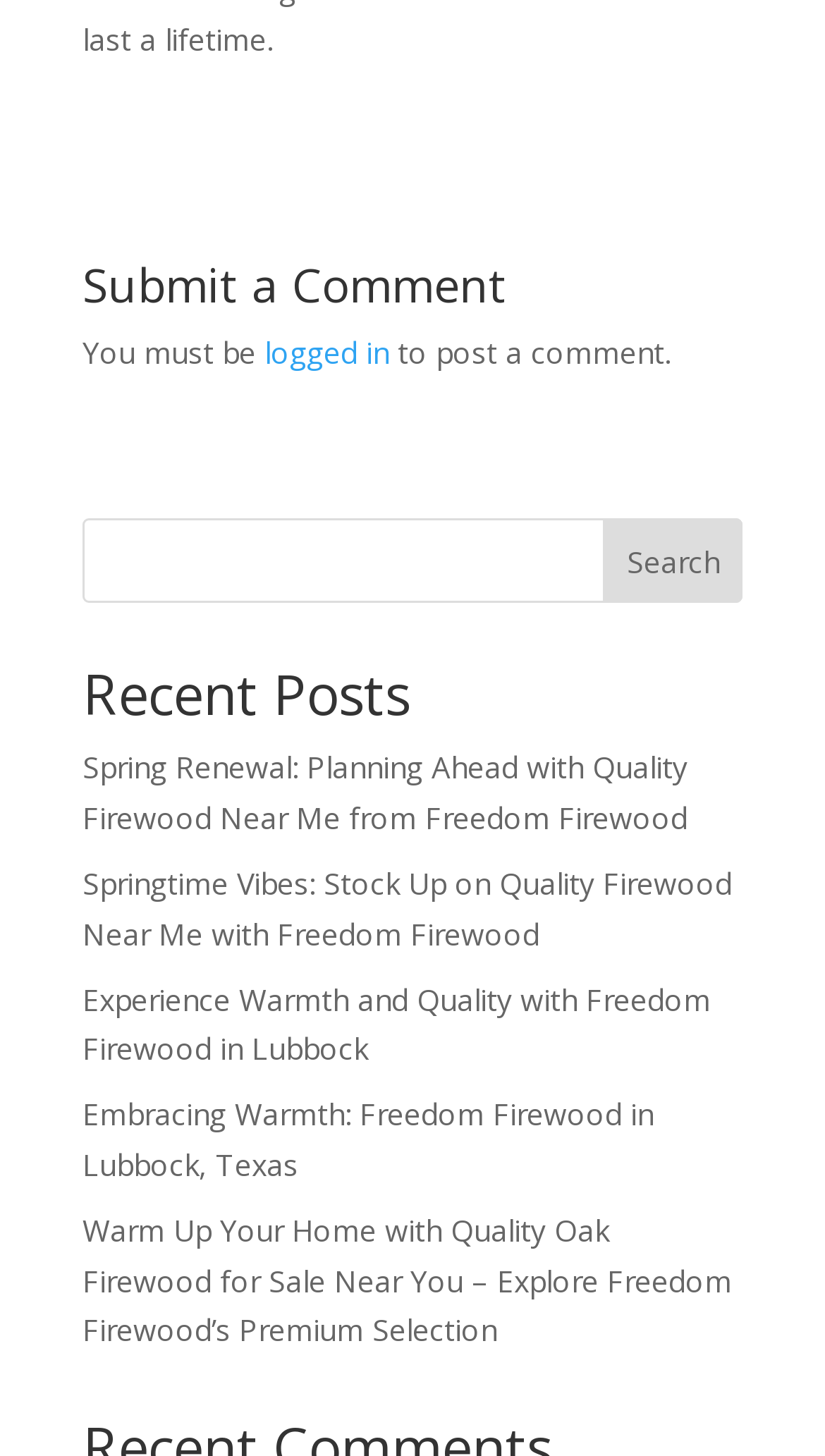What is the location mentioned in one of the recent posts?
Please answer the question as detailed as possible based on the image.

One of the recent posts has a link with the title 'Embracing Warmth: Freedom Firewood in Lubbock, Texas' which mentions the location Lubbock, Texas.